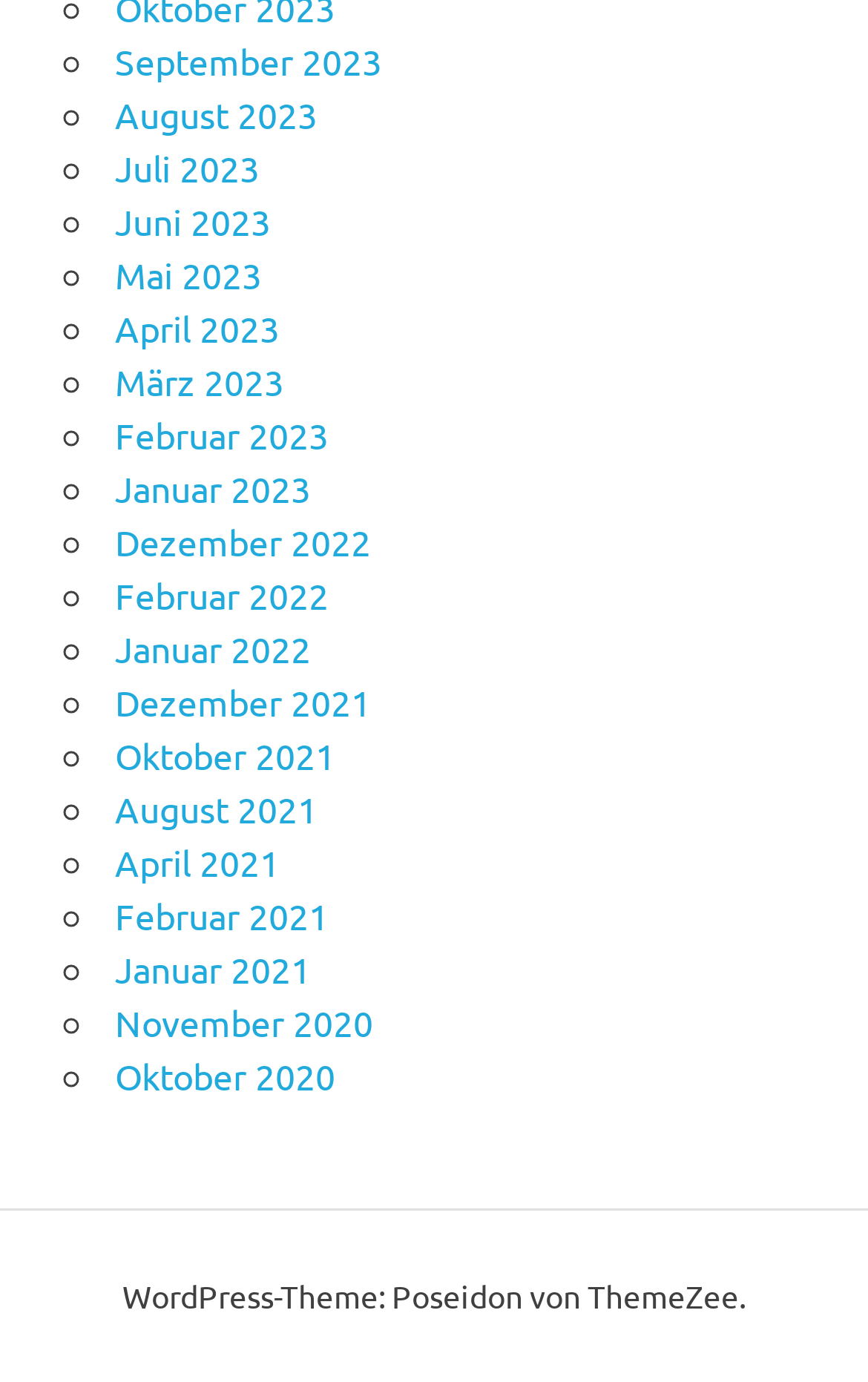Using the information in the image, give a detailed answer to the following question: What is the most recent month listed?

The webpage lists various months in a vertical order, and the topmost month is September 2023, indicating it is the most recent one.